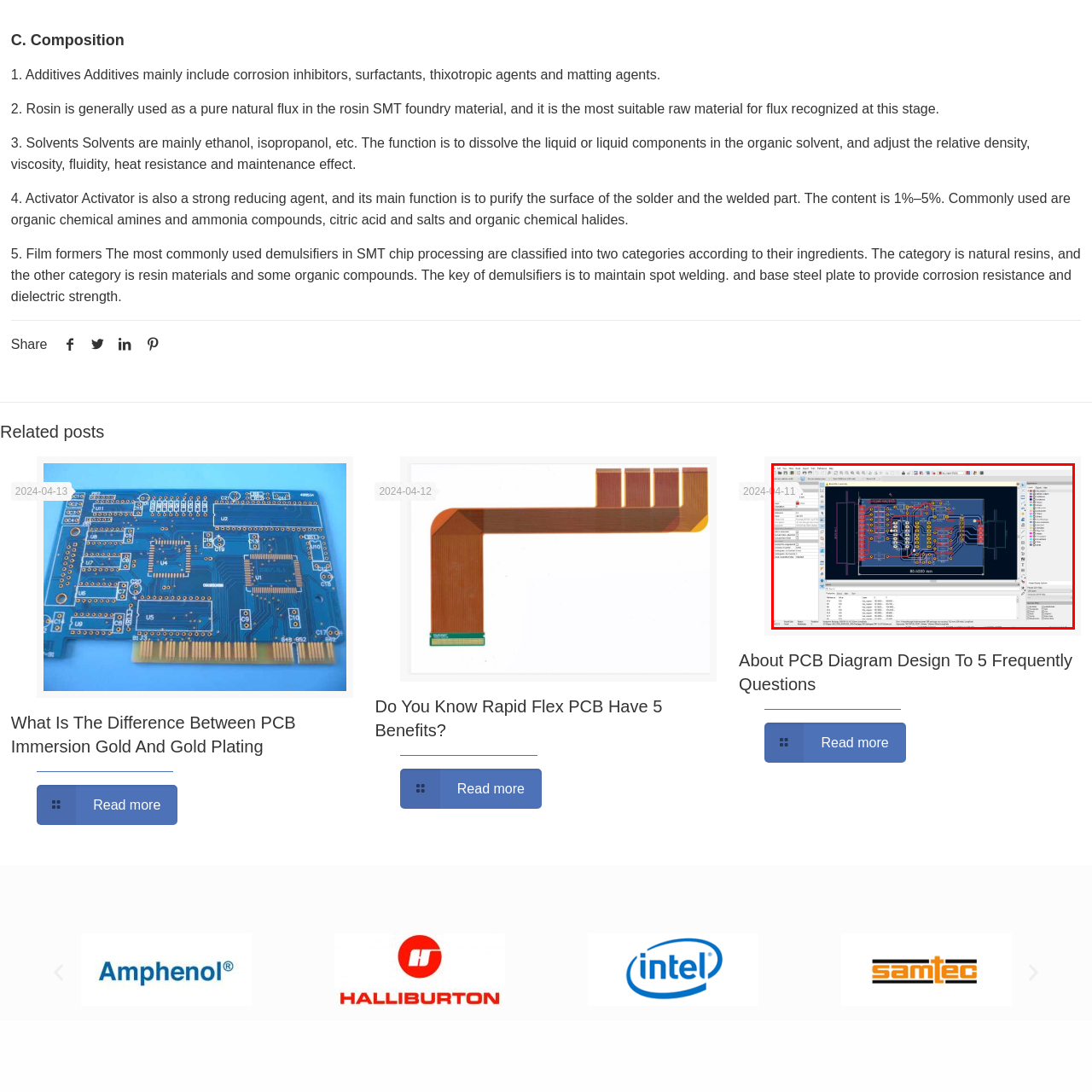What is the likely purpose of the date in the upper left corner?
Please analyze the image within the red bounding box and provide a comprehensive answer based on the visual information.

The date '2024-04-11' is located in the upper left corner of the image, which is a common location for metadata or version control information. Given the context of a PCB design, it is likely that this date represents when the design was created or last revised.